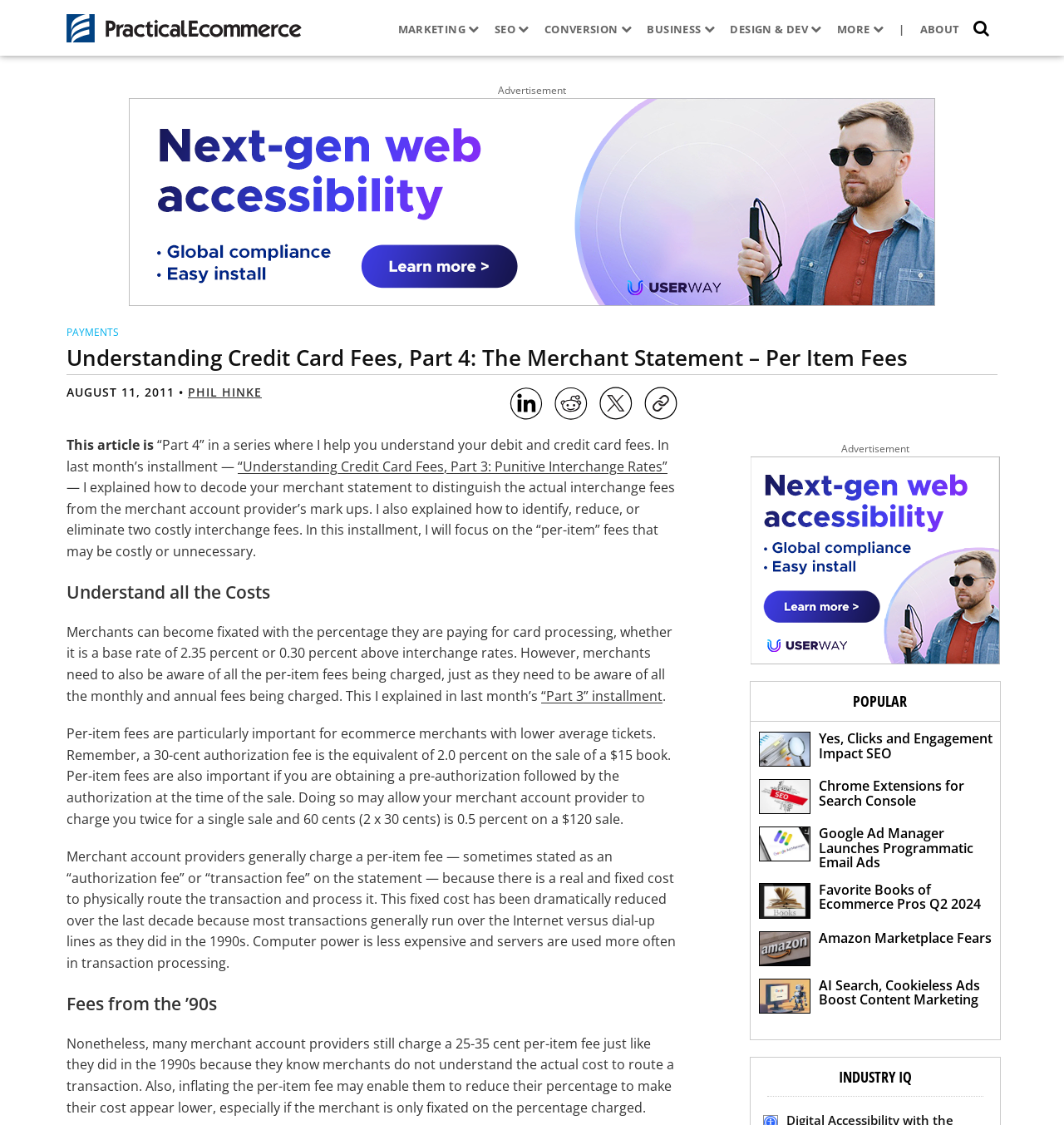Please find the bounding box coordinates of the element that you should click to achieve the following instruction: "Click on the 'SEO' link". The coordinates should be presented as four float numbers between 0 and 1: [left, top, right, bottom].

[0.464, 0.012, 0.498, 0.04]